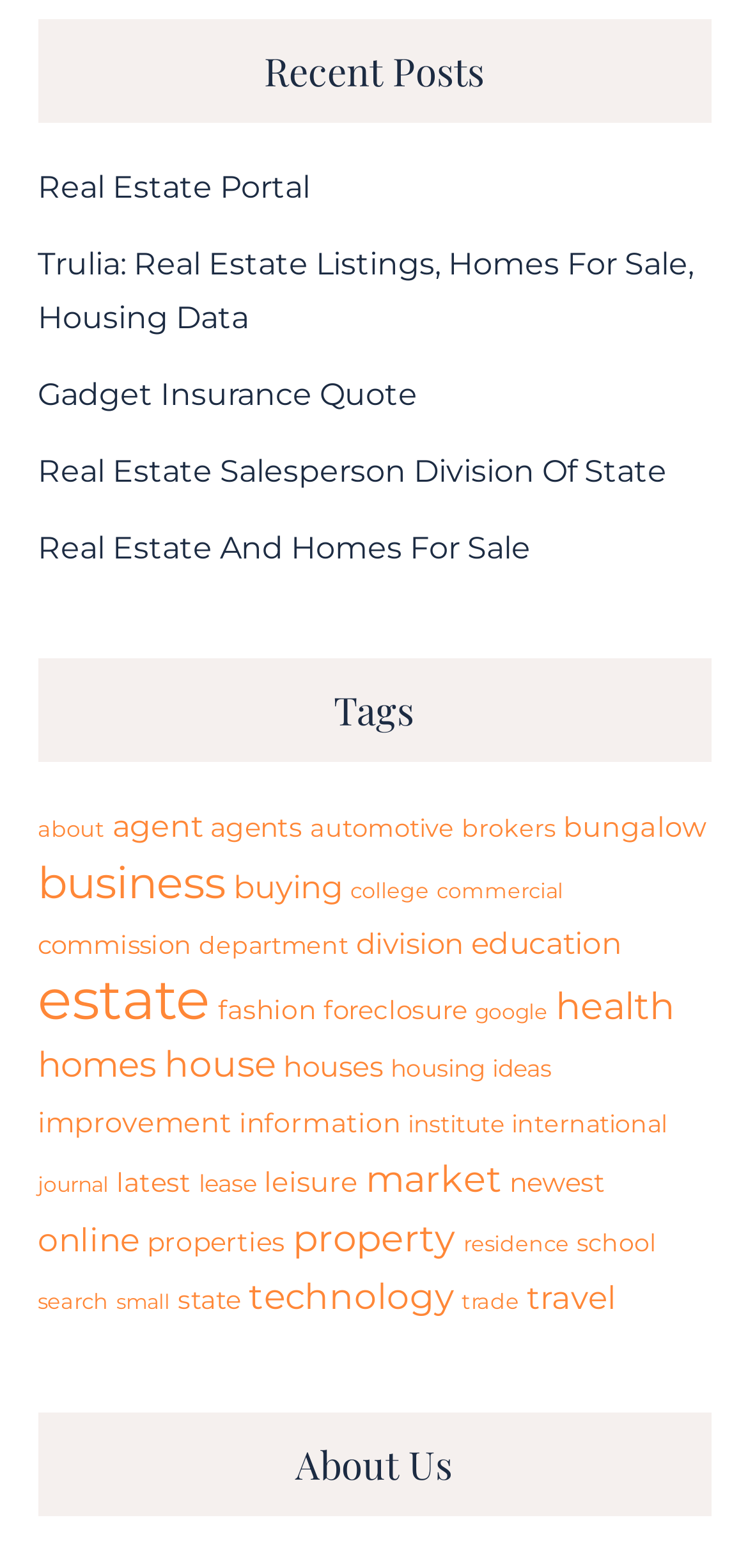Determine the bounding box coordinates for the area that needs to be clicked to fulfill this task: "Learn about 'About Us'". The coordinates must be given as four float numbers between 0 and 1, i.e., [left, top, right, bottom].

[0.05, 0.901, 0.95, 0.967]